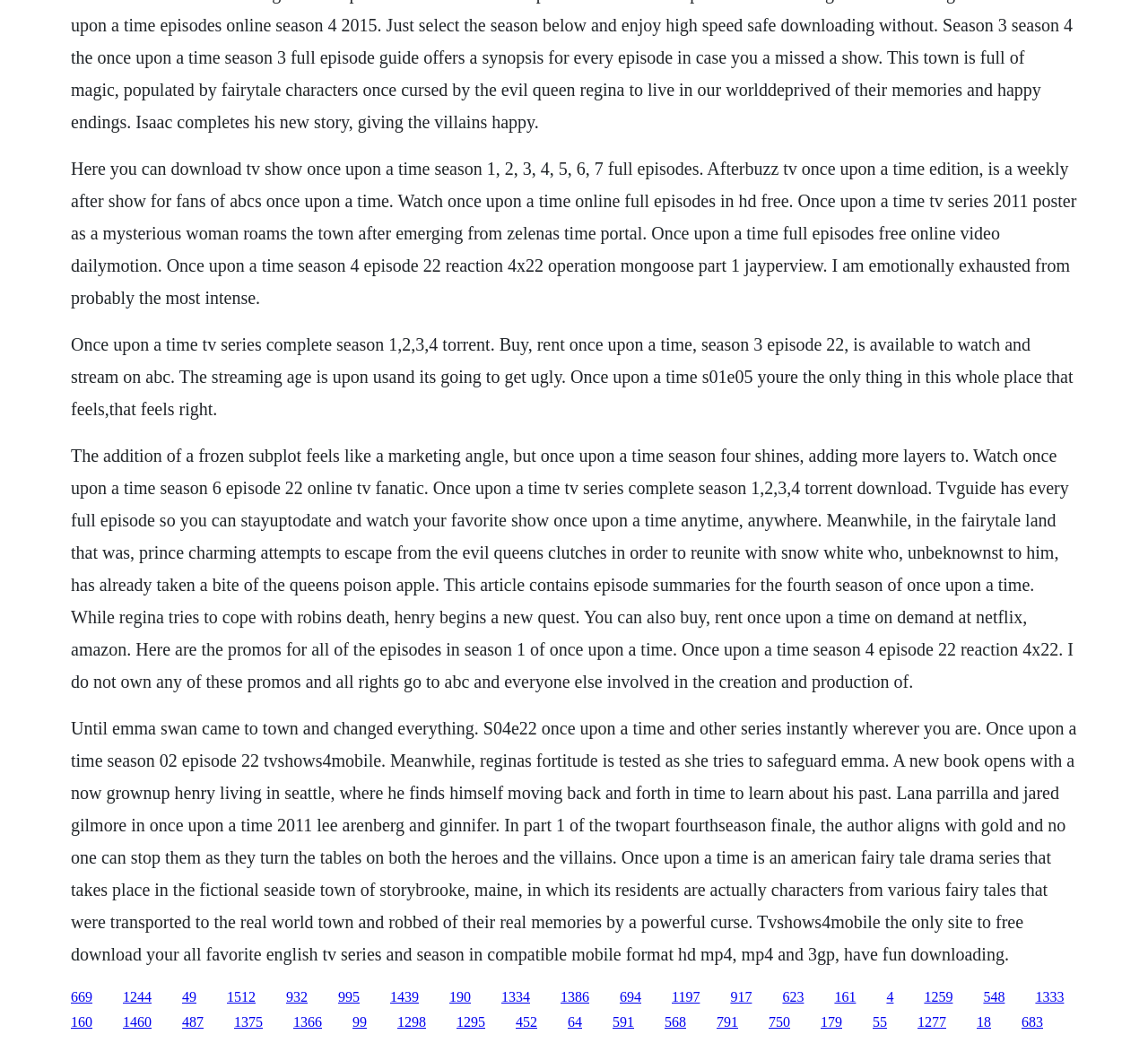Locate the bounding box of the UI element with the following description: "https://listserv.jmu.edu/archives/vadcfll-l.html".

None